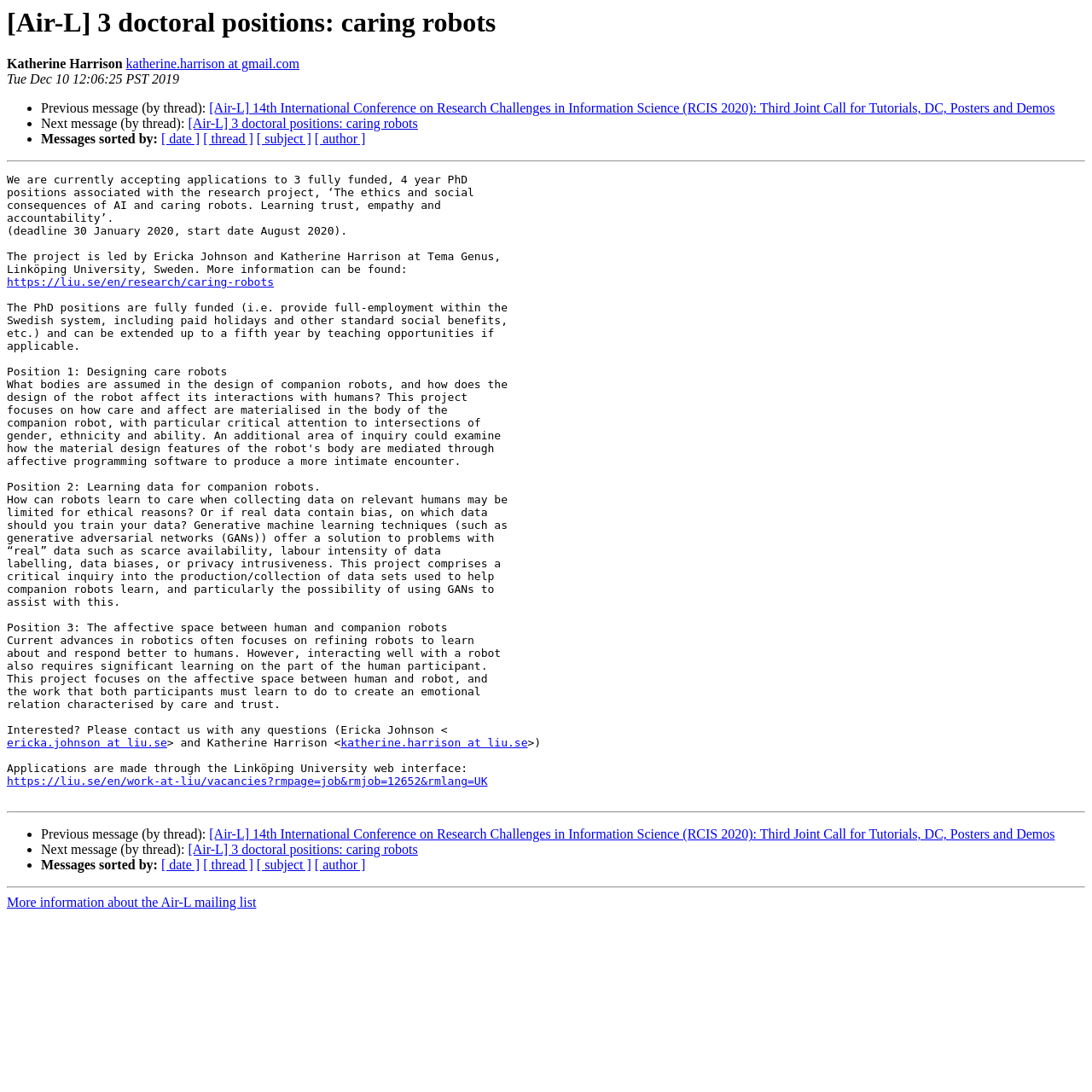Look at the image and give a detailed response to the following question: What is the topic of the previous message in the thread?

The previous message in the thread is about the 14th International Conference on Research Challenges in Information Science (RCIS 2020), specifically the third joint call for tutorials, DC, posters, and demos.